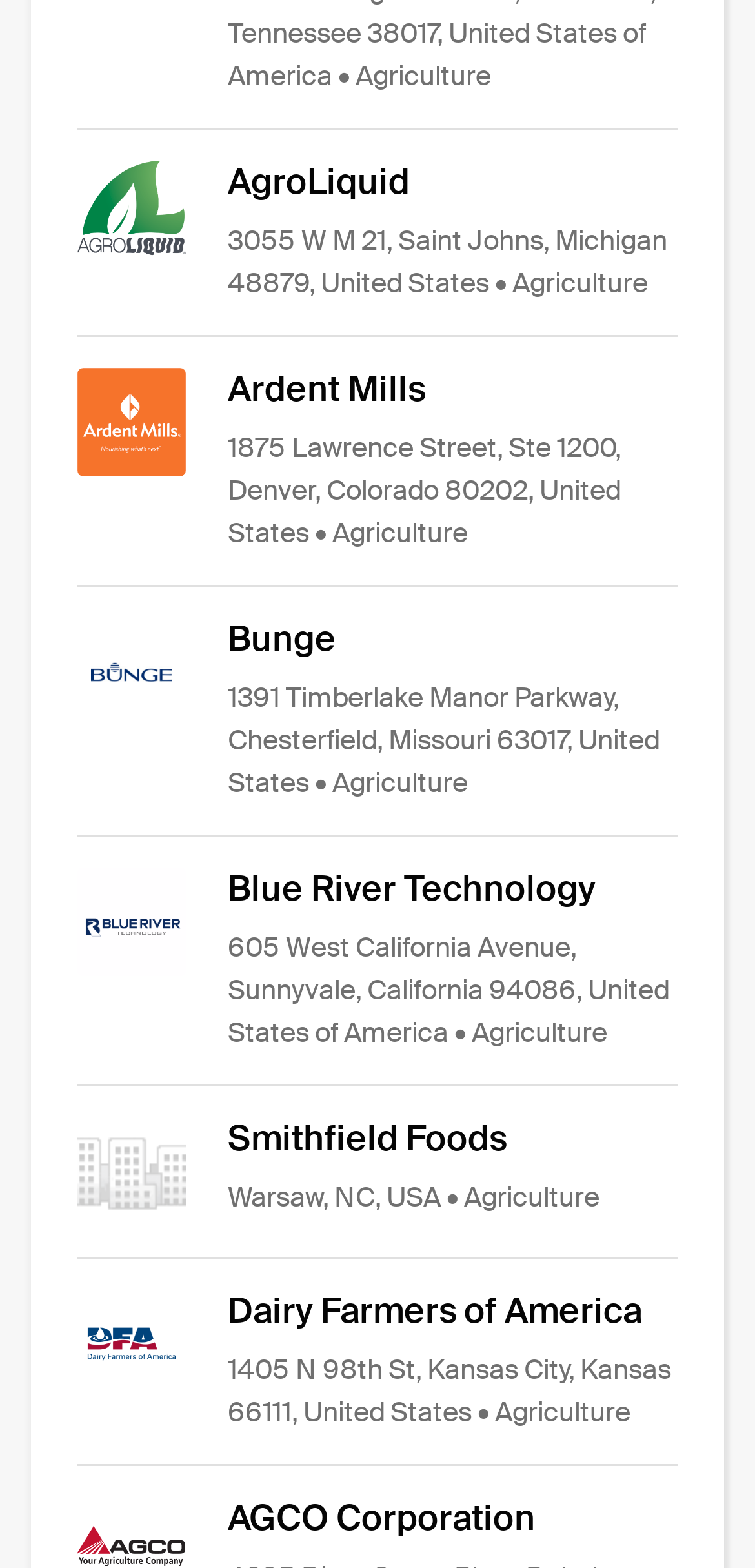How many companies have their headquarters in the United States?
Answer with a single word or short phrase according to what you see in the image.

6